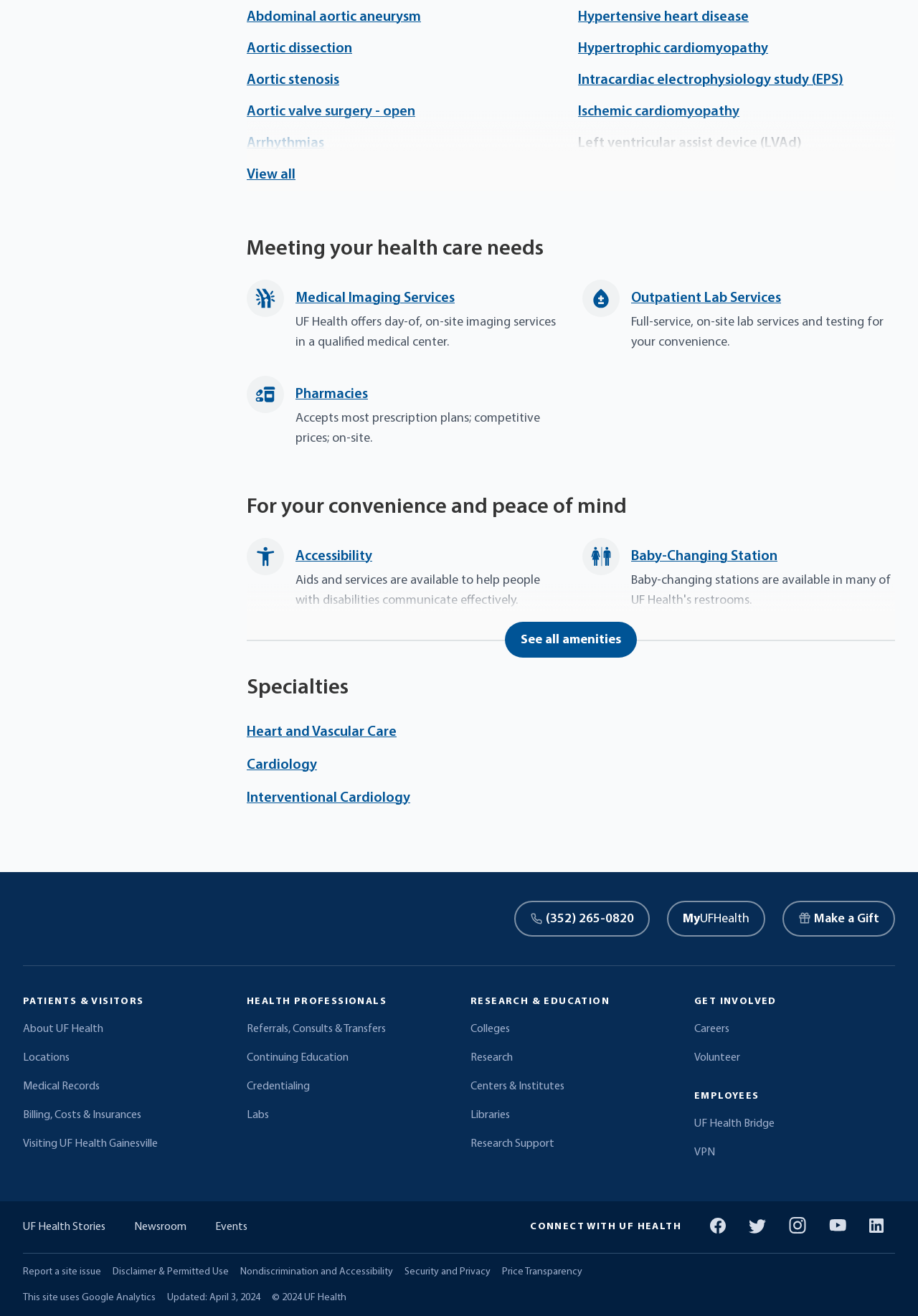Identify the bounding box coordinates for the region to click in order to carry out this instruction: "Click on Abdominal aortic aneurysm". Provide the coordinates using four float numbers between 0 and 1, formatted as [left, top, right, bottom].

[0.269, 0.007, 0.459, 0.018]